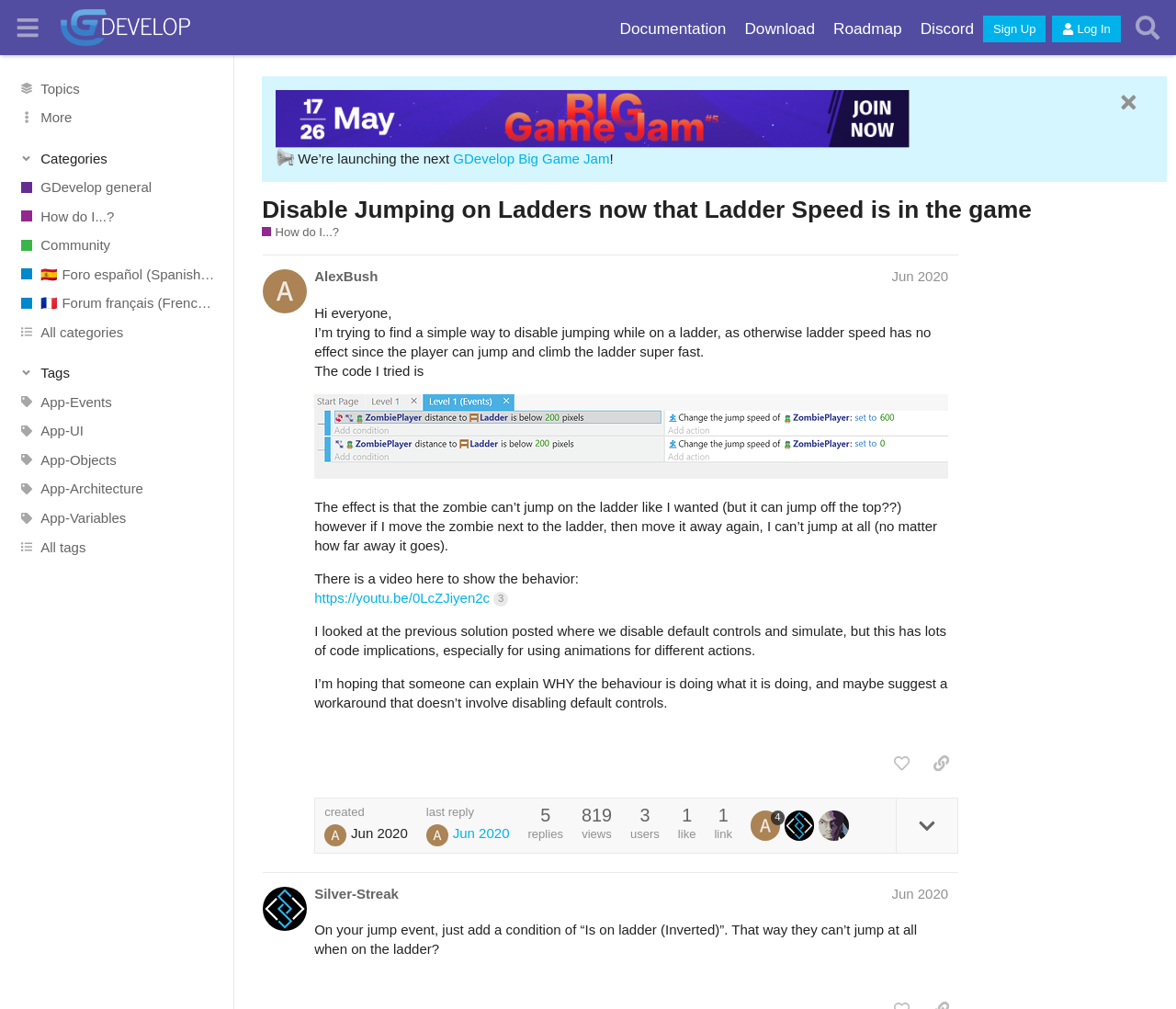Determine the bounding box coordinates of the clickable region to execute the instruction: "Read the post by AlexBush". The coordinates should be four float numbers between 0 and 1, denoted as [left, top, right, bottom].

[0.224, 0.253, 0.898, 0.864]